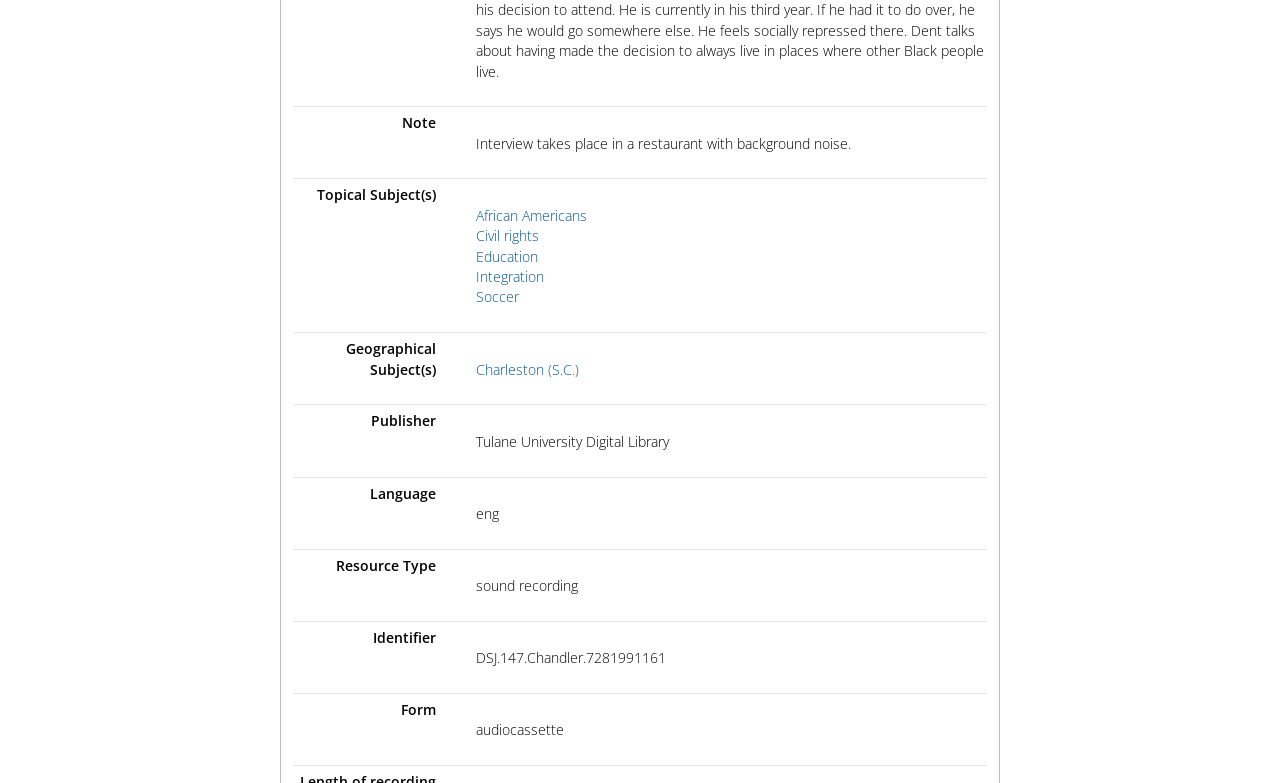Please answer the following question using a single word or phrase: 
What is the format of the resource?

audiocassette